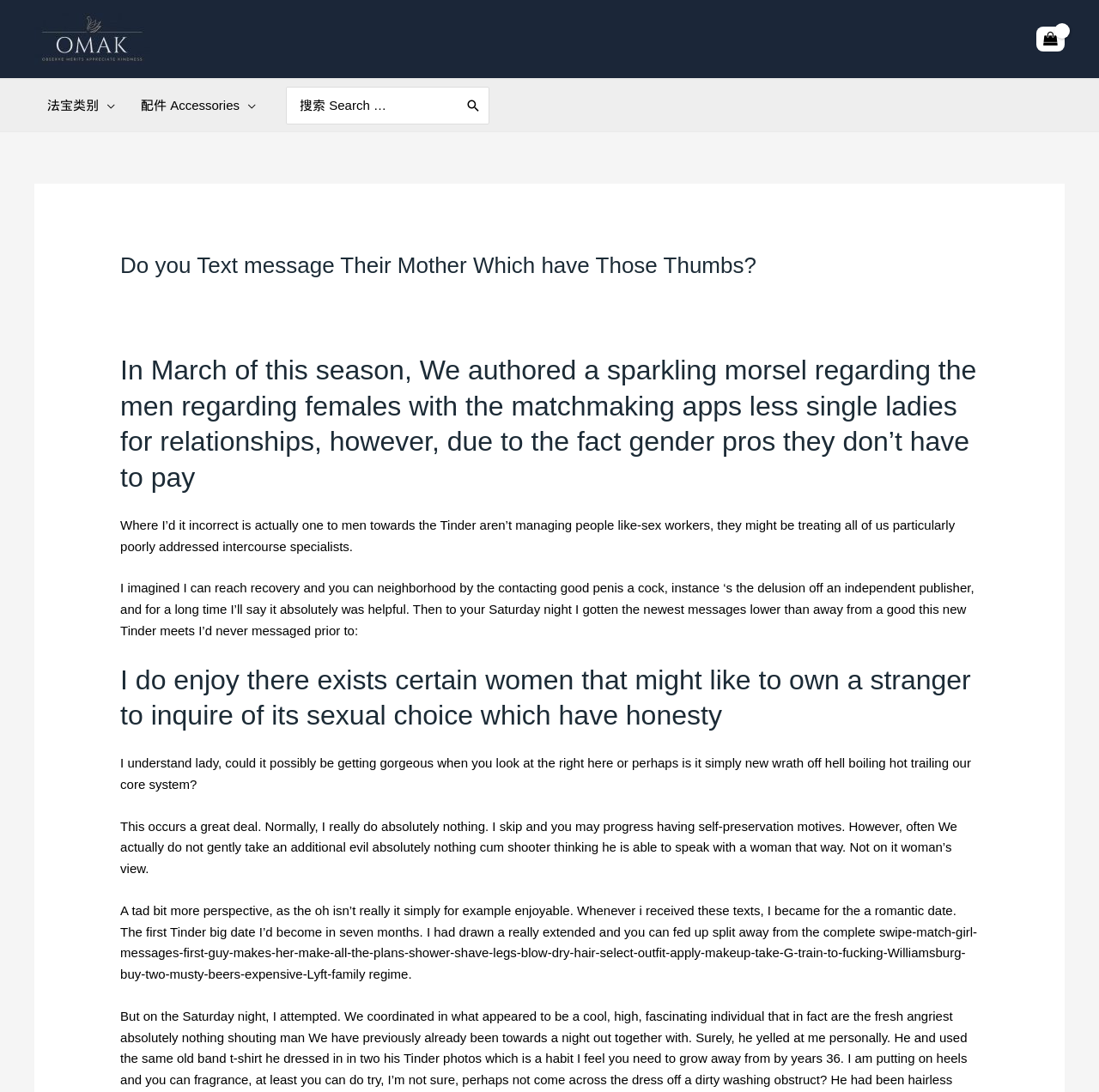Predict the bounding box coordinates of the area that should be clicked to accomplish the following instruction: "View shopping cart". The bounding box coordinates should consist of four float numbers between 0 and 1, i.e., [left, top, right, bottom].

[0.943, 0.024, 0.969, 0.047]